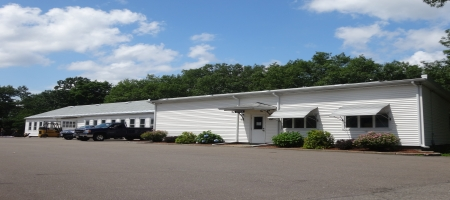Formulate a detailed description of the image content.

The image features the exterior of E.T. Duval & Sons, Inc., a metal fabrication shop located in Leominster, Massachusetts. The building, painted in a clean white, displays a modern architectural design with large windows that invite natural light into the workspace. On the right side of the image, a main entrance is flanked by well-maintained greenery, enhancing the welcoming atmosphere of the facility. In the foreground, parked vehicles suggest ongoing operations, while the backdrop of lush trees under a bright blue sky adds a refreshing touch to the setting. E.T. Duval & Sons specializes in services such as waterjet cutting, welding, and custom fabrication, reflecting their commitment to high-quality craftsmanship.